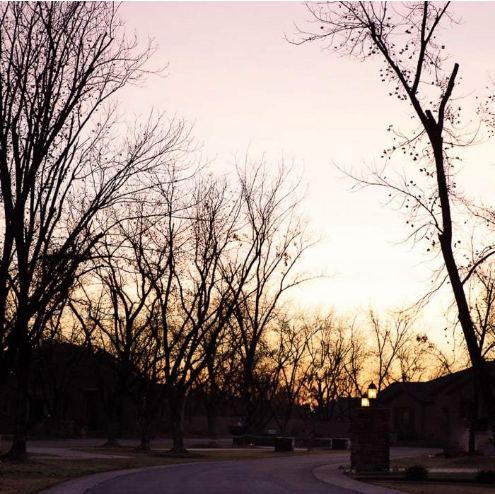What is the shape of the street in the scene?
Look at the image and construct a detailed response to the question.

The caption states that the scene 'curving around a peaceful street', implying that the street is not straight, but rather has a curved shape.